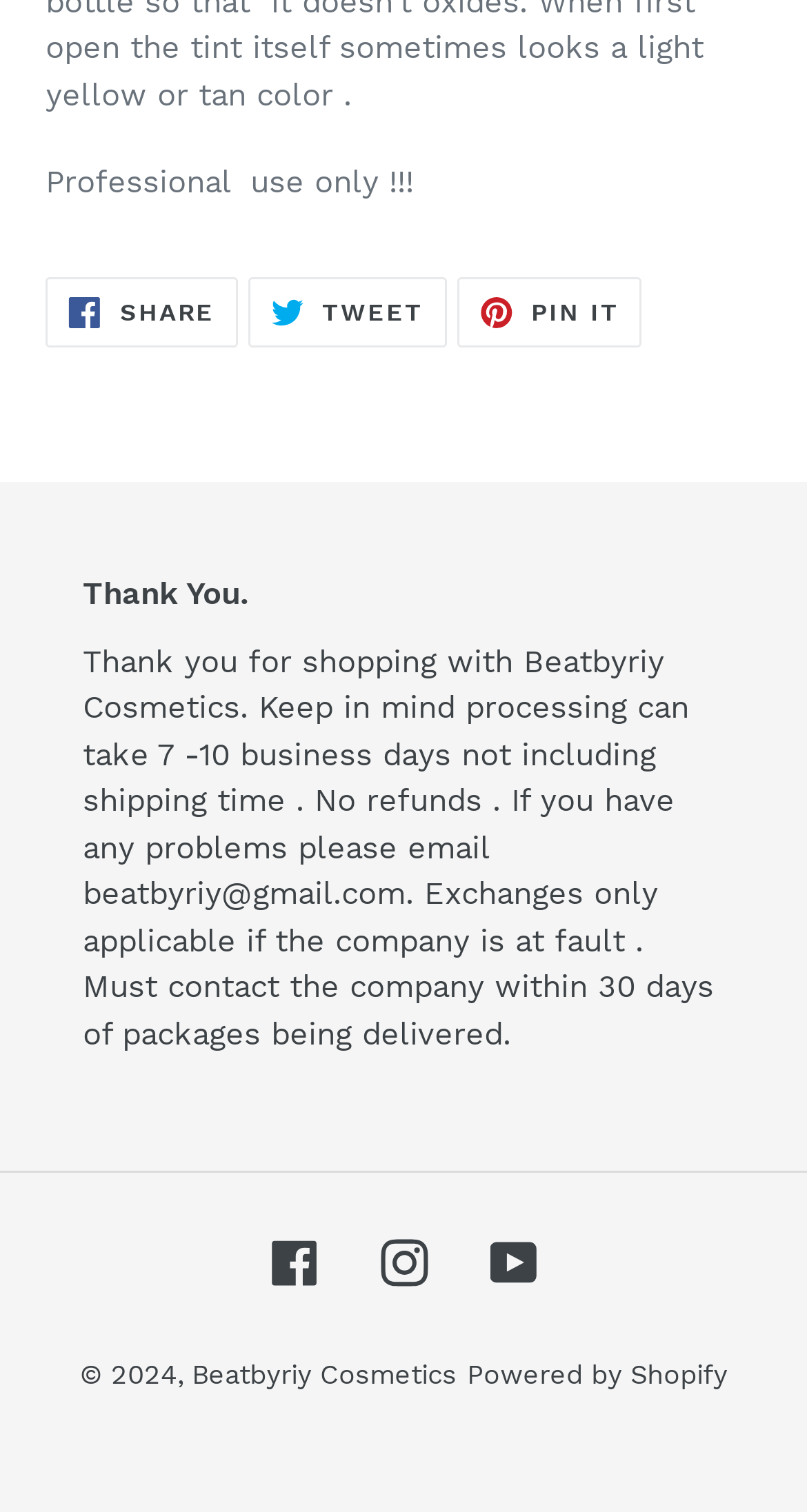Using the webpage screenshot, locate the HTML element that fits the following description and provide its bounding box: "Share Share on Facebook".

[0.056, 0.183, 0.294, 0.23]